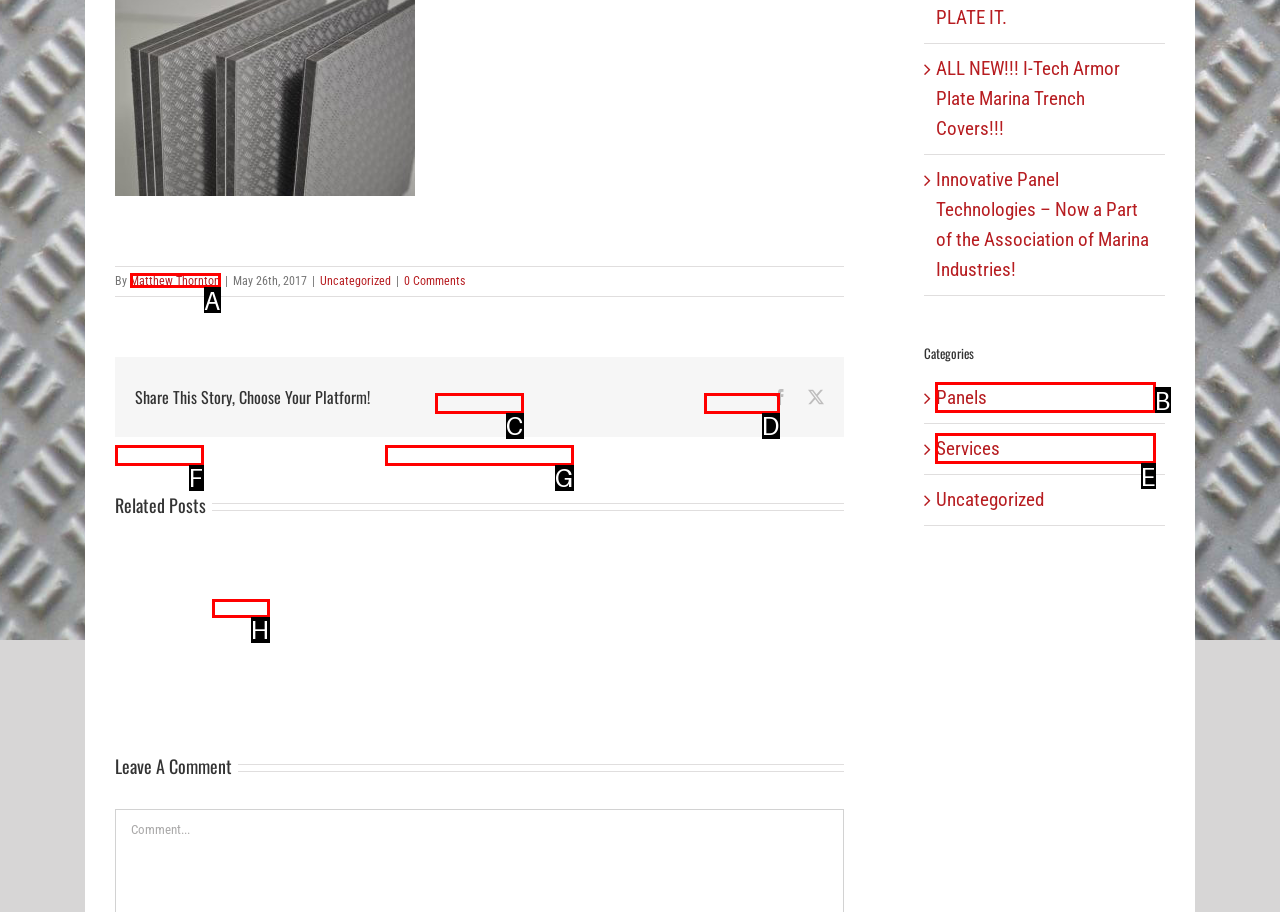Choose the HTML element that best fits the description: Services. Answer with the option's letter directly.

E